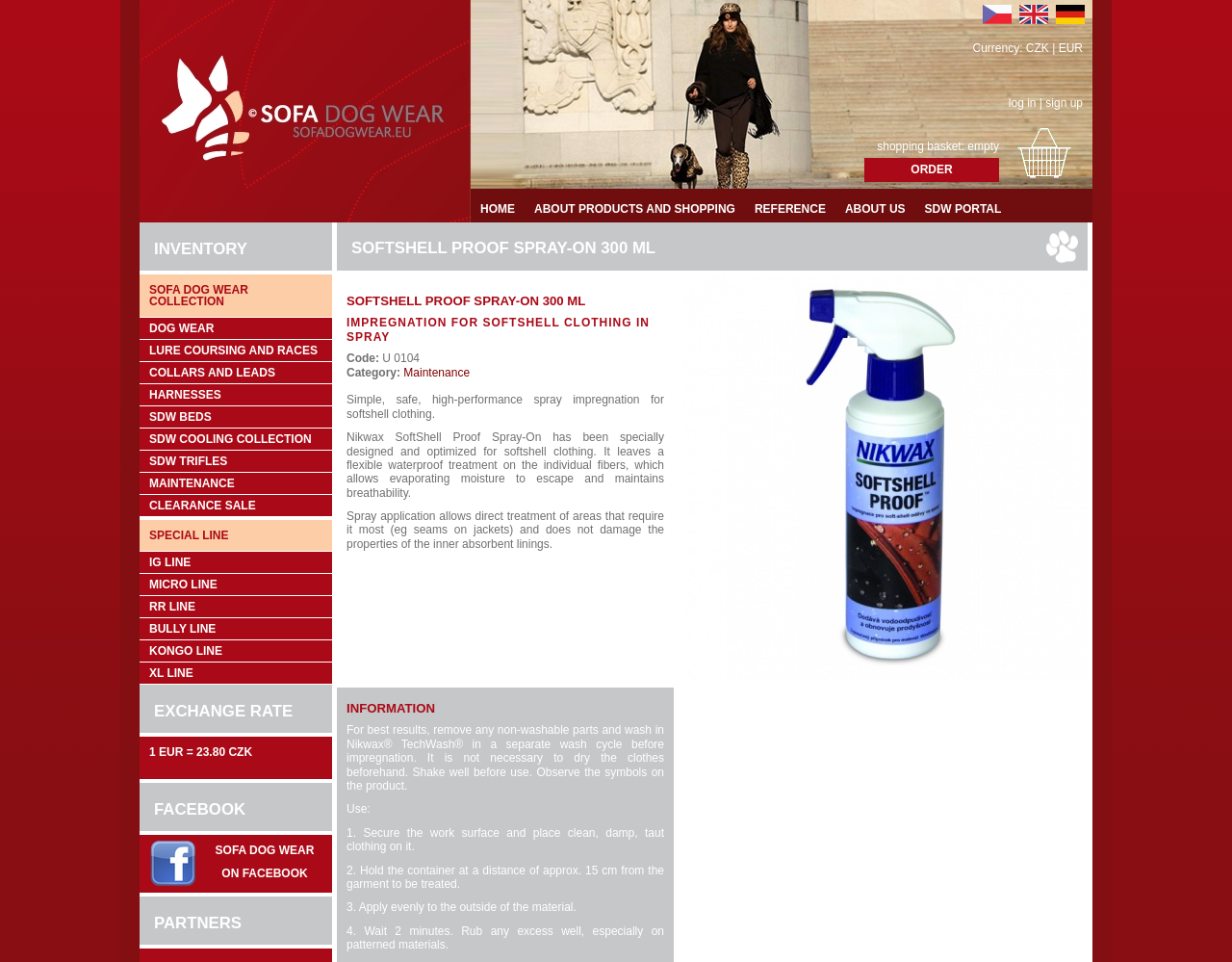Provide a thorough description of the webpage you see.

The webpage is for SOFA Dog Wear, an online store selling dog wear and accessories. At the top left, there is a logo with the brand name "SofaDogwear" and an image of a dog. Next to it, there are three language options: Česky, English, and Deutsch. Below the logo, there is a currency selection dropdown with options CZK and EUR.

On the top right, there is a login and signup section, along with a shopping basket icon and a link to the shopping basket page. Below it, there are several navigation links, including HOME, ABOUT PRODUCTS AND SHOPPING, REFERENCE, ABOUT US, and SDW PORTAL.

The main content of the page is divided into two sections. On the left, there is a list of categories, including DOG WEAR, LURE COURSING AND RACES, COLLARS AND LEADS, HARNESSES, SDW BEDS, SDW COOLING COLLECTION, SDW TRIFLES, MAINTENANCE, and CLEARANCE SALE. Below the categories, there is a SPECIAL LINE section with links to IG LINE, MICRO LINE, RR LINE, BULLY LINE, KONGO LINE, and XL LINE.

On the right, there is a product description section. The product being showcased is SOFTSHELL PROOF SPRAY-ON 300 ML, a spray impregnation for softshell clothing. The section includes a product image, code, category, and detailed product information, including its features, usage, and instructions.

At the bottom of the page, there are links to EXCHANGE RATE, FACEBOOK, and PARTNERS. The FACEBOOK link leads to the SOFA Dog Wear Facebook page.